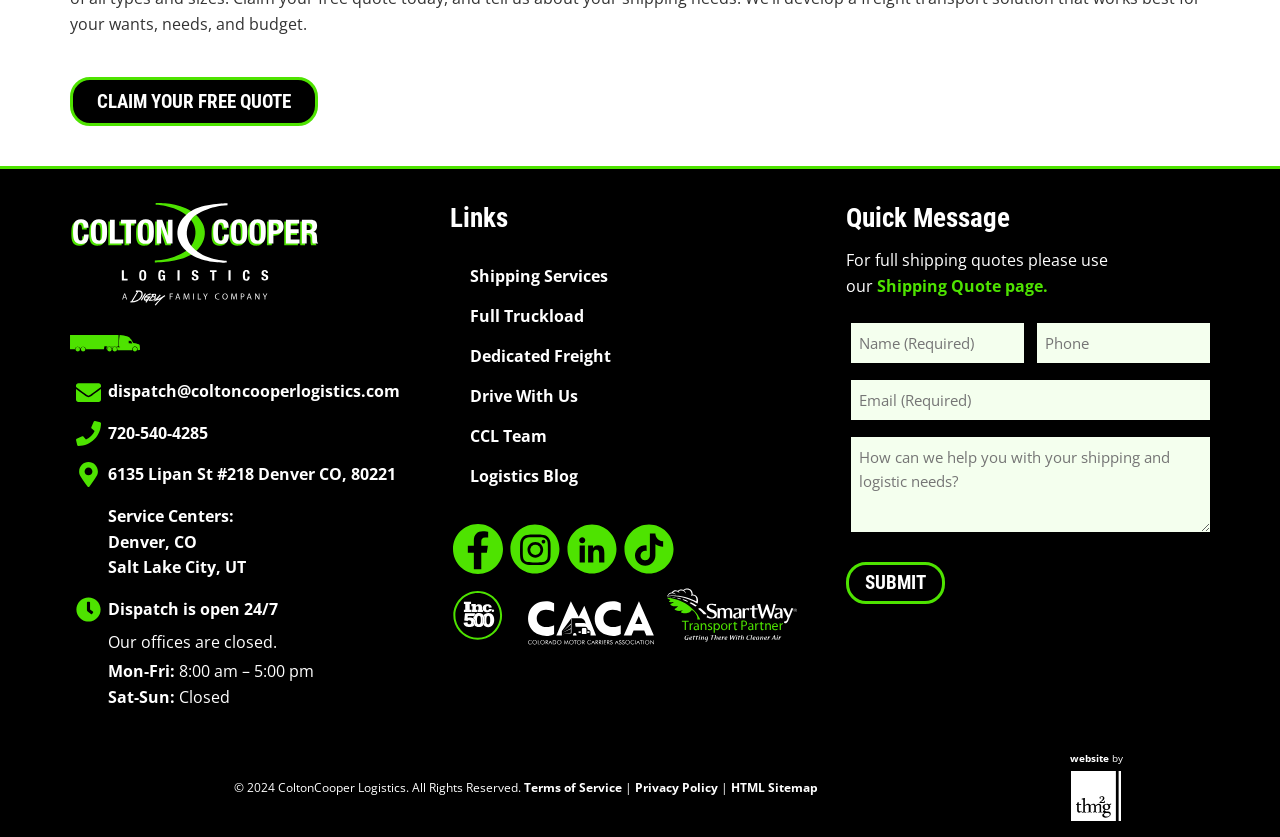Locate the bounding box coordinates of the item that should be clicked to fulfill the instruction: "Enter your name in the required field".

[0.661, 0.386, 0.8, 0.435]